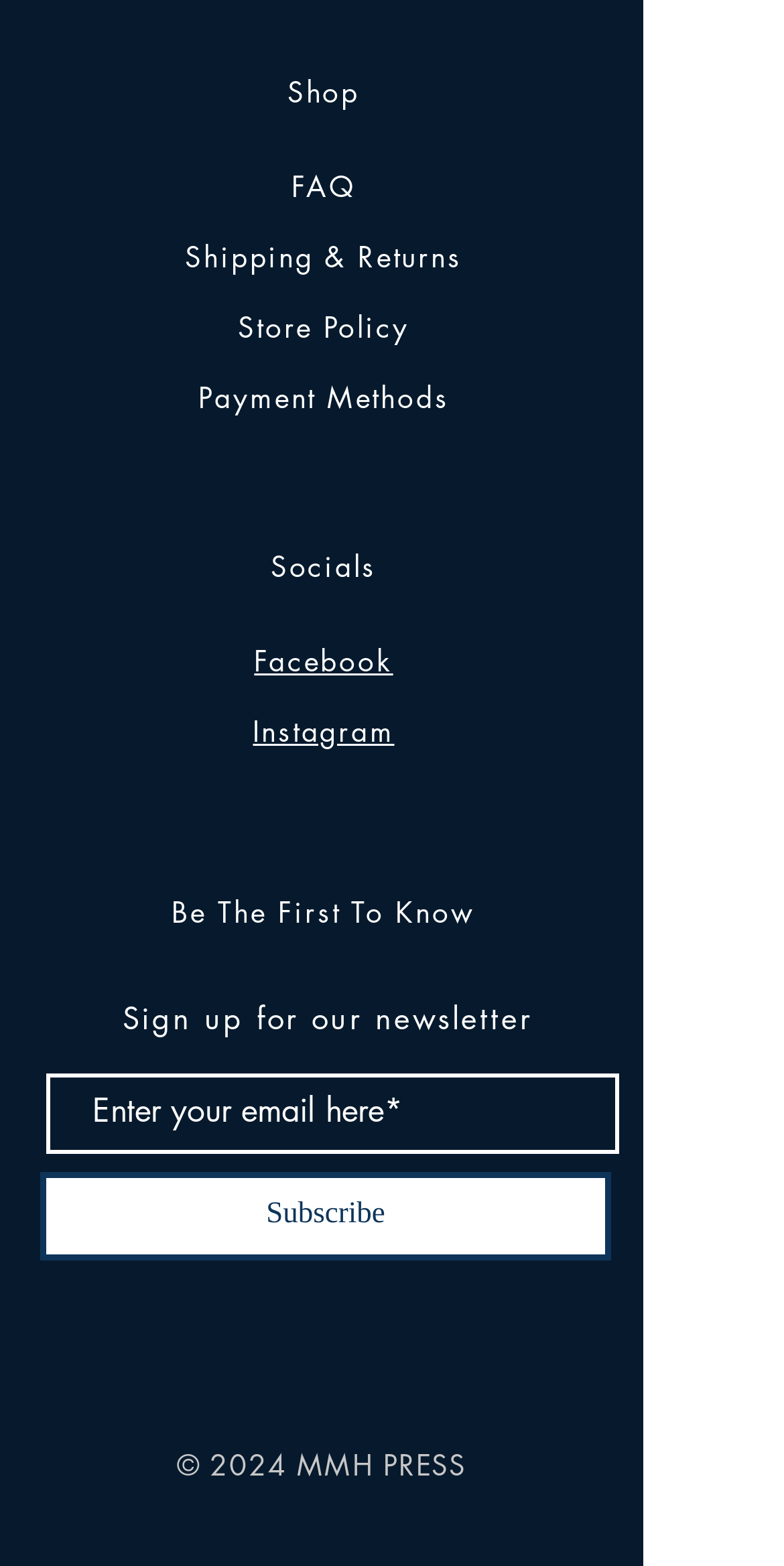What is the copyright year?
Please answer the question with a detailed response using the information from the screenshot.

The copyright information is located at the bottom of the webpage and indicates that the website's content is copyrighted by MMH PRESS in the year 2024.